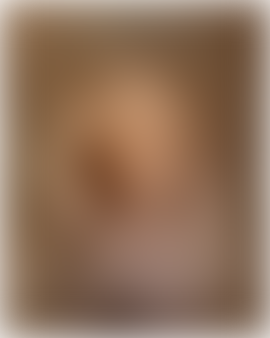Describe the scene depicted in the image with great detail.

The image features Lynne Buist, the Head of Accounts at Altus. In her role, Lynne effectively monitors team performance to strengthen client relationships and oversees the accounts team to support daily customer requirements. She ensures compliance with service level agreements (SLA), key performance indicators (KPI), and overall client satisfaction. With a customer-centric approach, Lynne actively engages in communication with clients to maintain strong relationships, leveraging her pragmatic and systematic methods. Additionally, she enjoys participation in business intelligence and data analytics projects, contributing to the strategic goals of the organization.